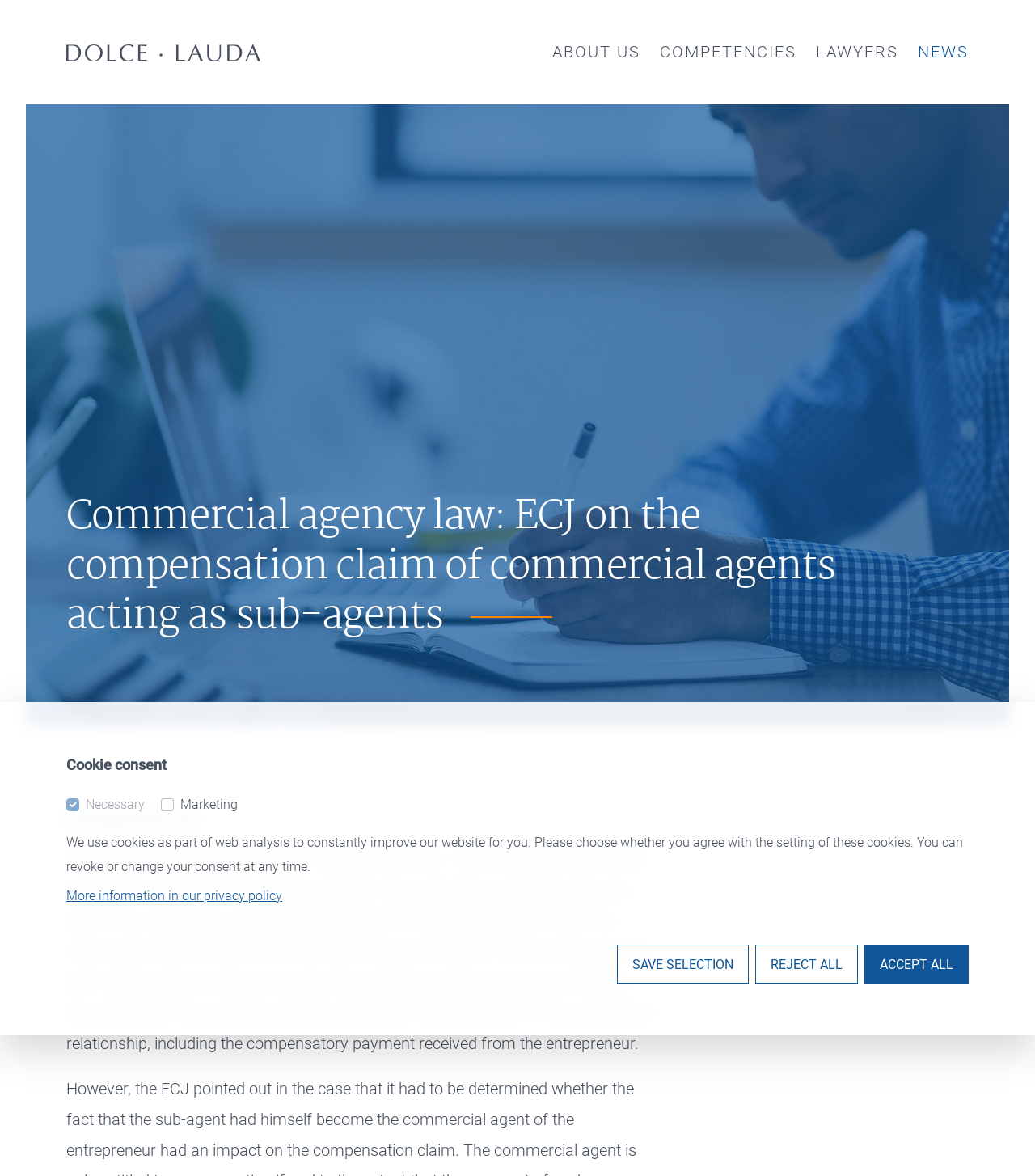What is the relationship between the principal and the sub-agent?
Analyze the screenshot and provide a detailed answer to the question.

The webpage implies that there is a contractual relationship between the principal and the sub-agent, as it discusses the compensation claim of commercial agents acting as sub-agents.